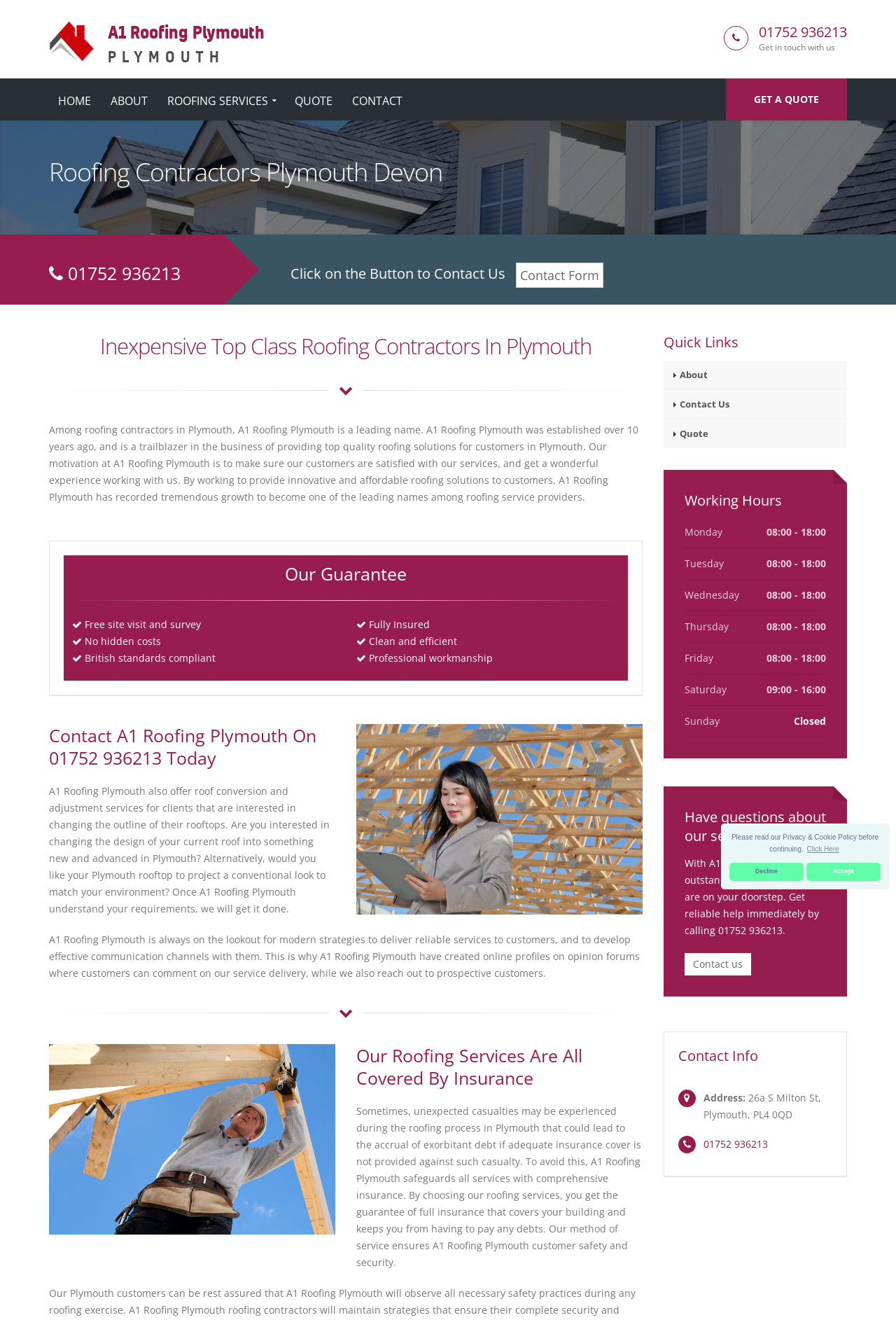Determine the coordinates of the bounding box for the clickable area needed to execute this instruction: "Click on the Contact Form link".

[0.576, 0.199, 0.673, 0.218]